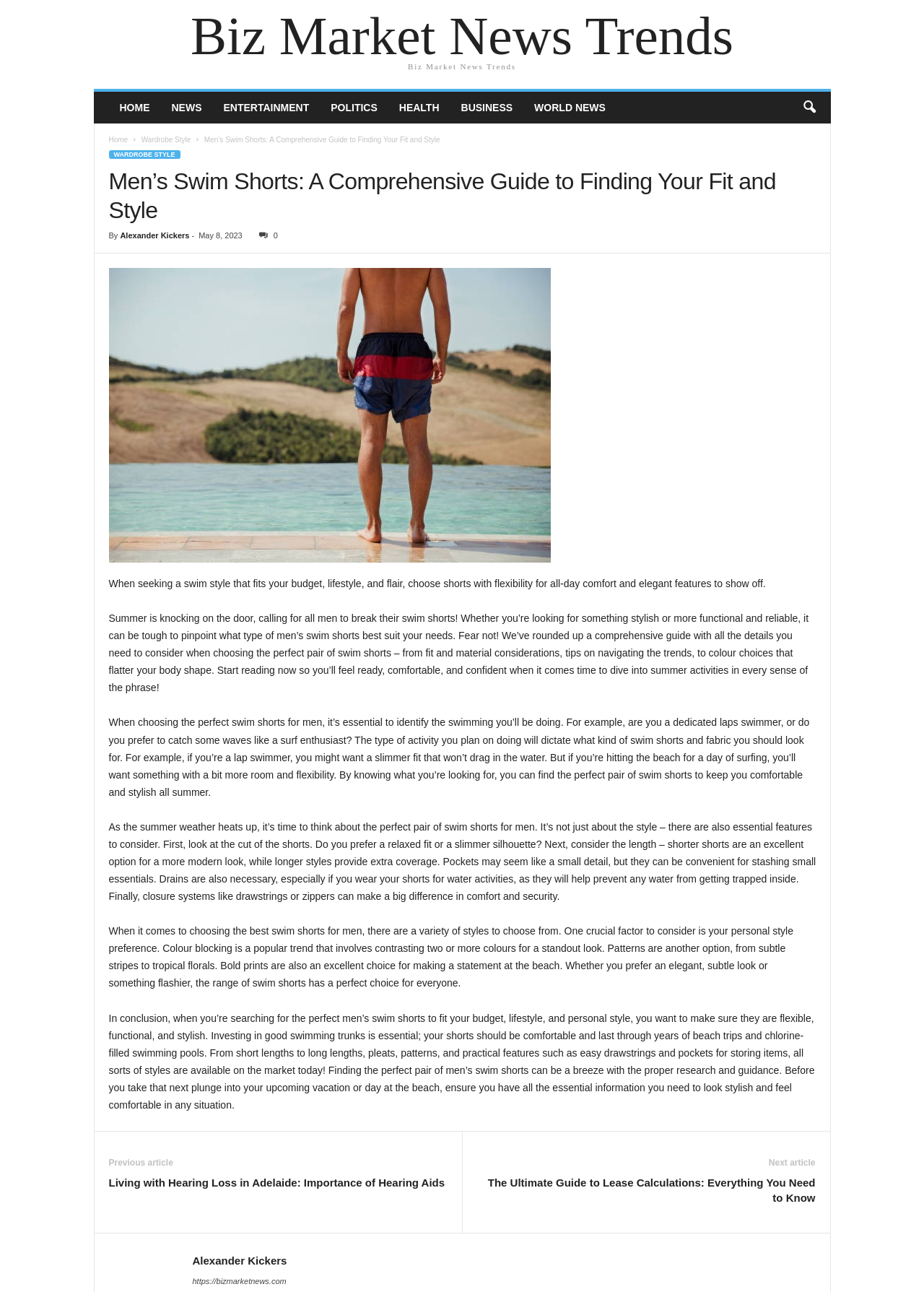Please identify the bounding box coordinates of the region to click in order to complete the given instruction: "Go to WARDROBE STYLE". The coordinates should be four float numbers between 0 and 1, i.e., [left, top, right, bottom].

[0.153, 0.105, 0.206, 0.111]